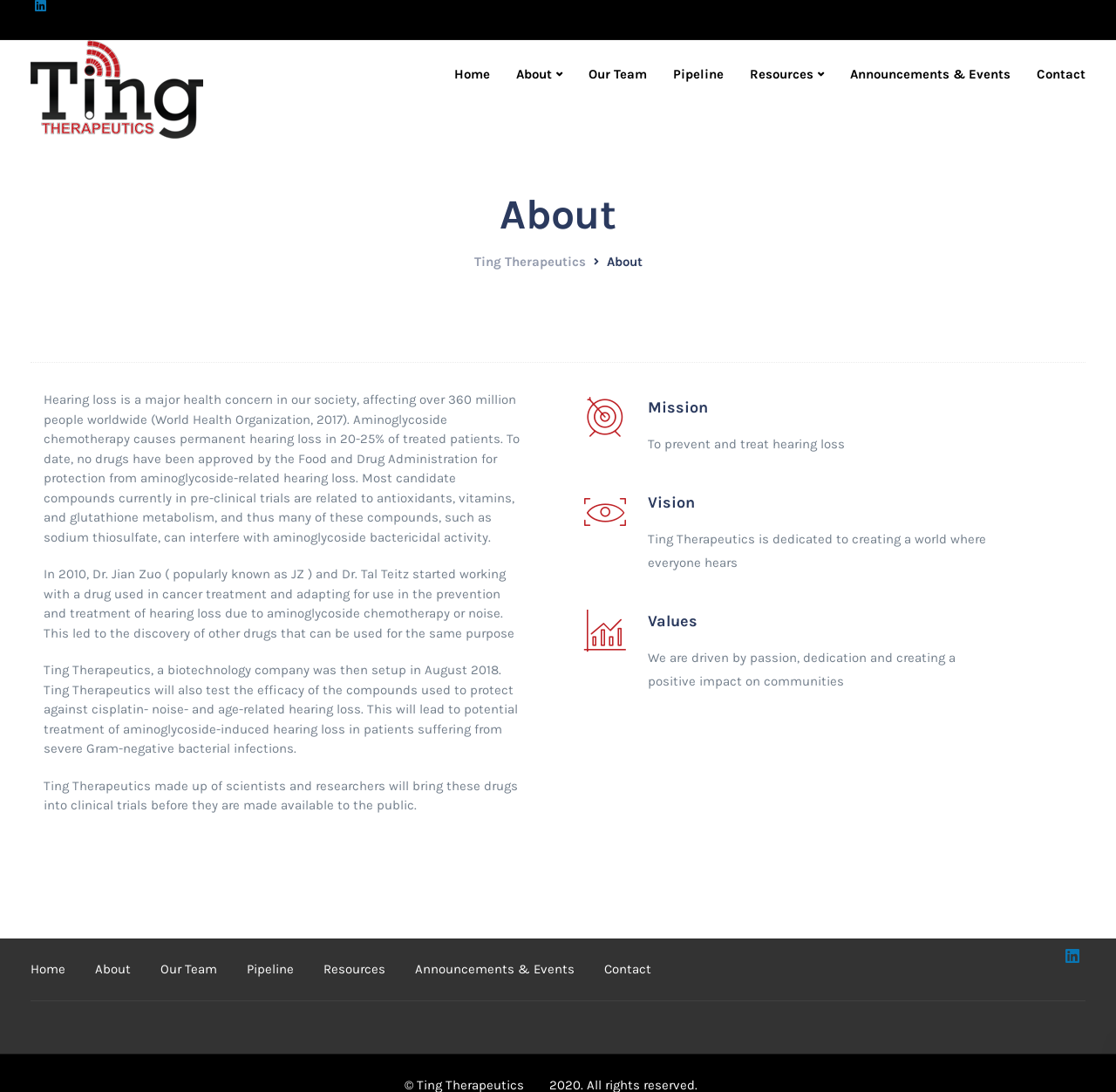Can you pinpoint the bounding box coordinates for the clickable element required for this instruction: "Contact the company"? The coordinates should be four float numbers between 0 and 1, i.e., [left, top, right, bottom].

[0.917, 0.037, 0.984, 0.1]